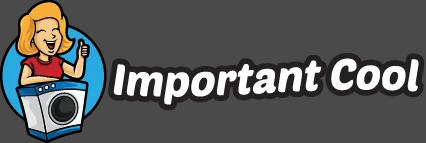What is the shape of the logo's background?
Using the image, give a concise answer in the form of a single word or short phrase.

Circular